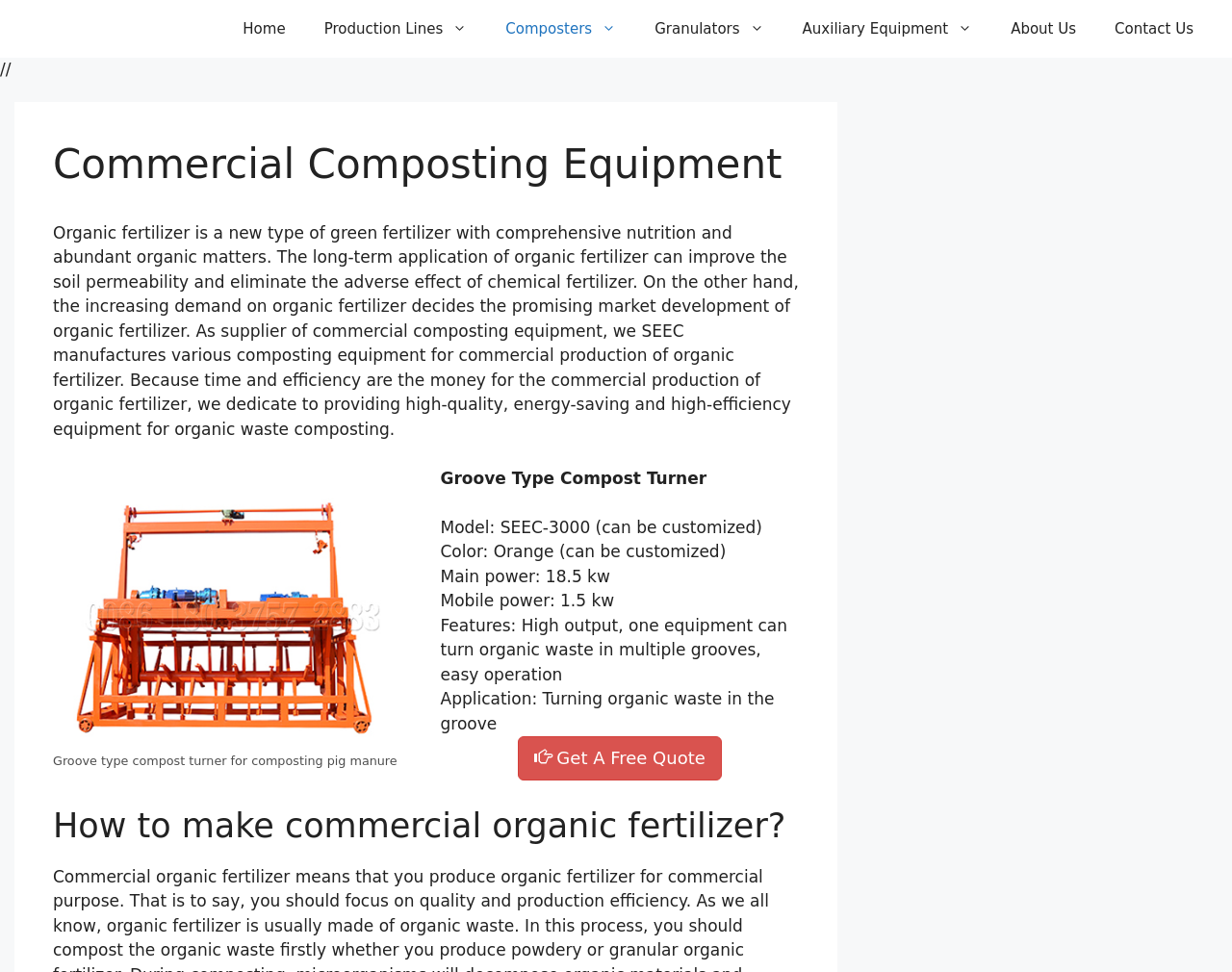Using the details in the image, give a detailed response to the question below:
What is the purpose of the groove type compost turner?

The purpose of the groove type compost turner is to turn organic waste in the groove, which is an important step in the composting process. This is mentioned in the webpage content as one of the applications of the equipment.